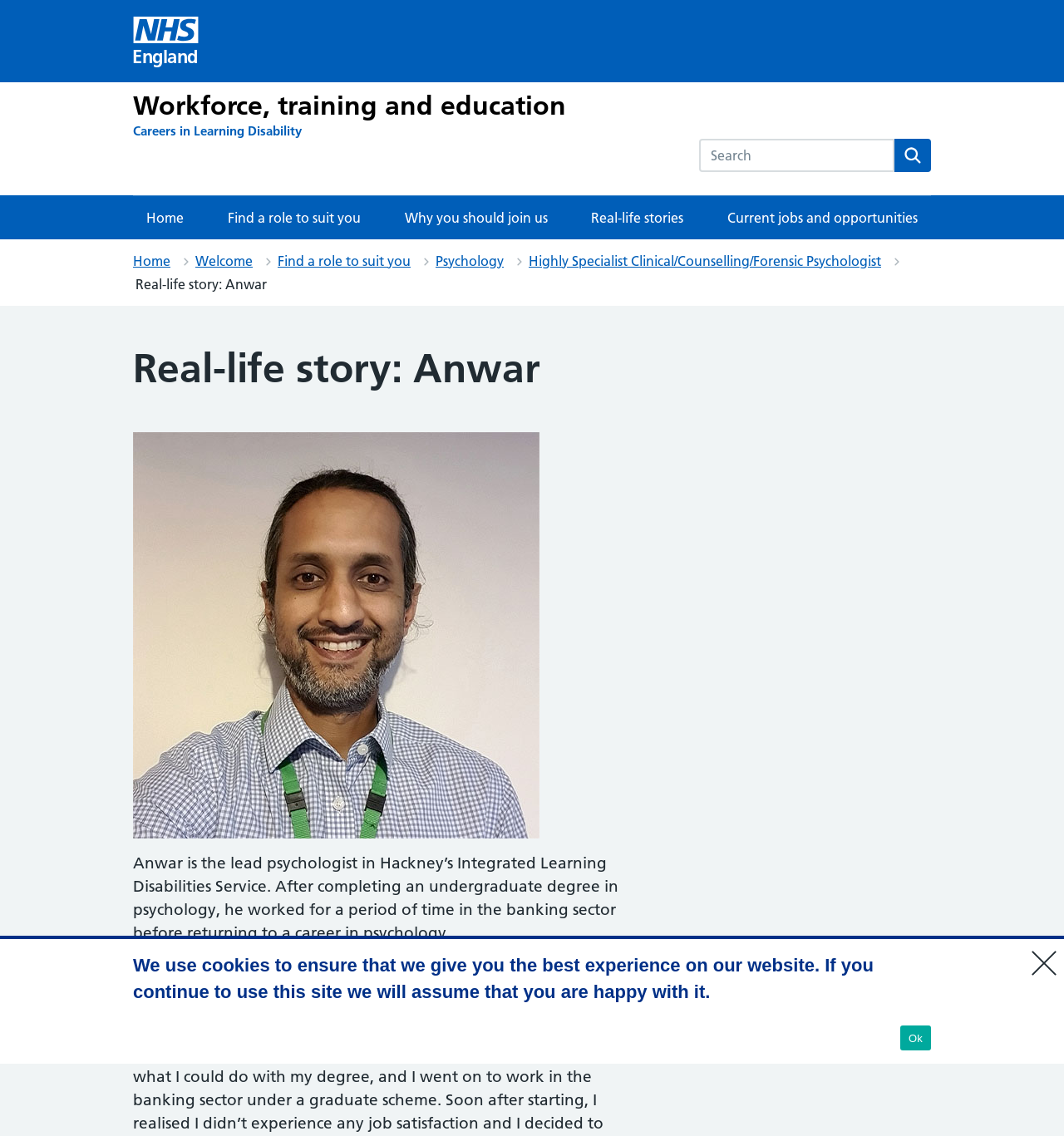Please identify the bounding box coordinates of the clickable element to fulfill the following instruction: "Click on Careers in Learning Disability". The coordinates should be four float numbers between 0 and 1, i.e., [left, top, right, bottom].

[0.125, 0.108, 0.284, 0.123]